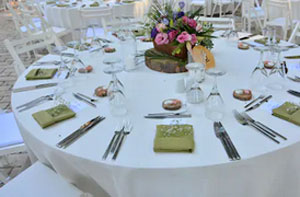Capture every detail in the image and describe it fully.

The image showcases an elegantly set round dining table, perfect for a wedding reception in Houghton Regis. At the center, a beautiful floral arrangement featuring vibrant blooms in shades of pink and purple adds a touch of romance and charm. Surrounding the centerpiece, the table is meticulously arranged with glassware, including crystal-clear water glasses and wine glasses, reflecting the soft natural light. Each place setting features neatly folded green napkins, enhancing the sophisticated color palette. Silver cutlery is artfully placed alongside delicate stone coasters, providing an inviting atmosphere for guests. The overall setup exemplifies attention to detail, promising an exquisite dining experience that complements the joyous occasion of a wedding.